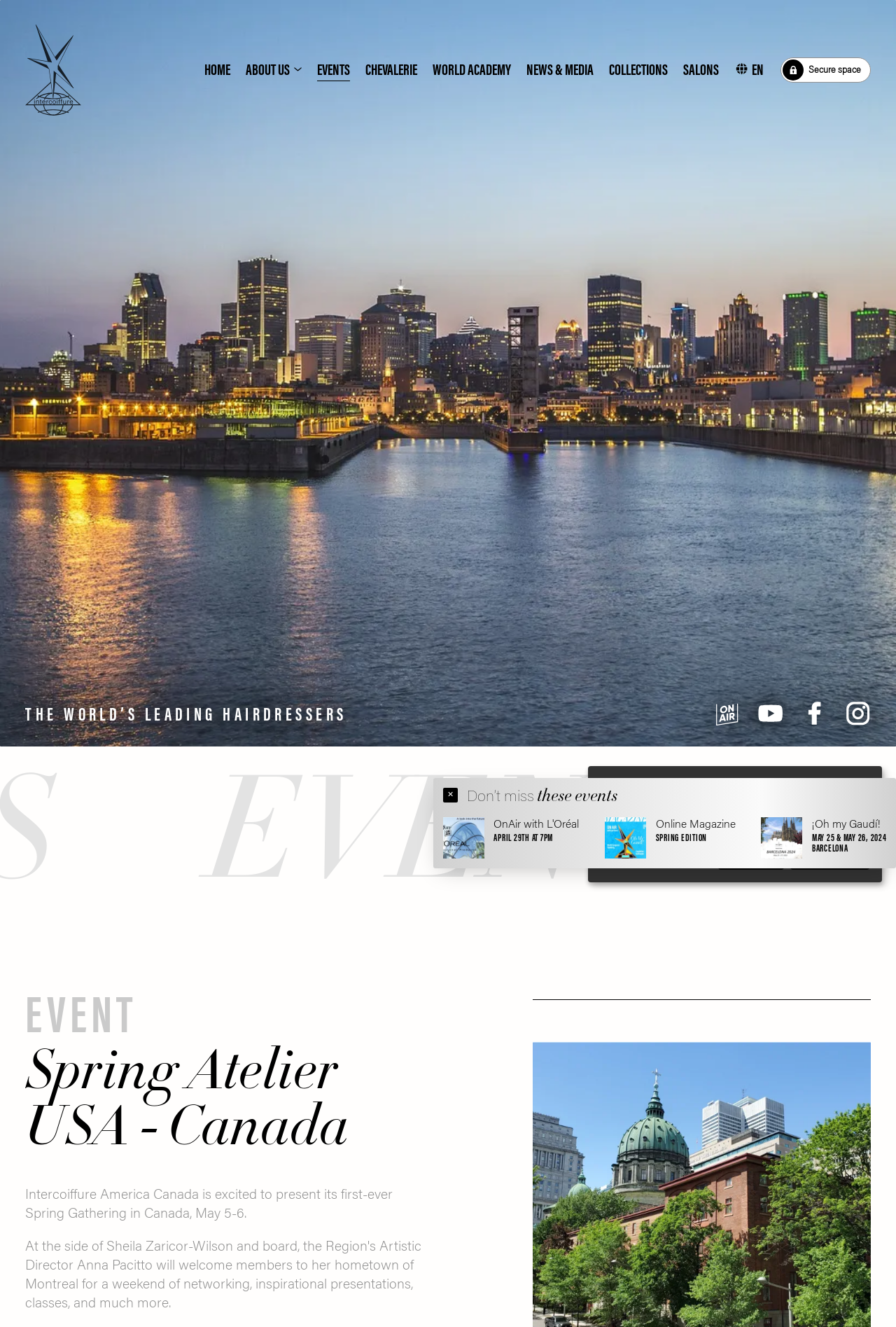How many events are listed in the modal dialog?
Please look at the screenshot and answer in one word or a short phrase.

3